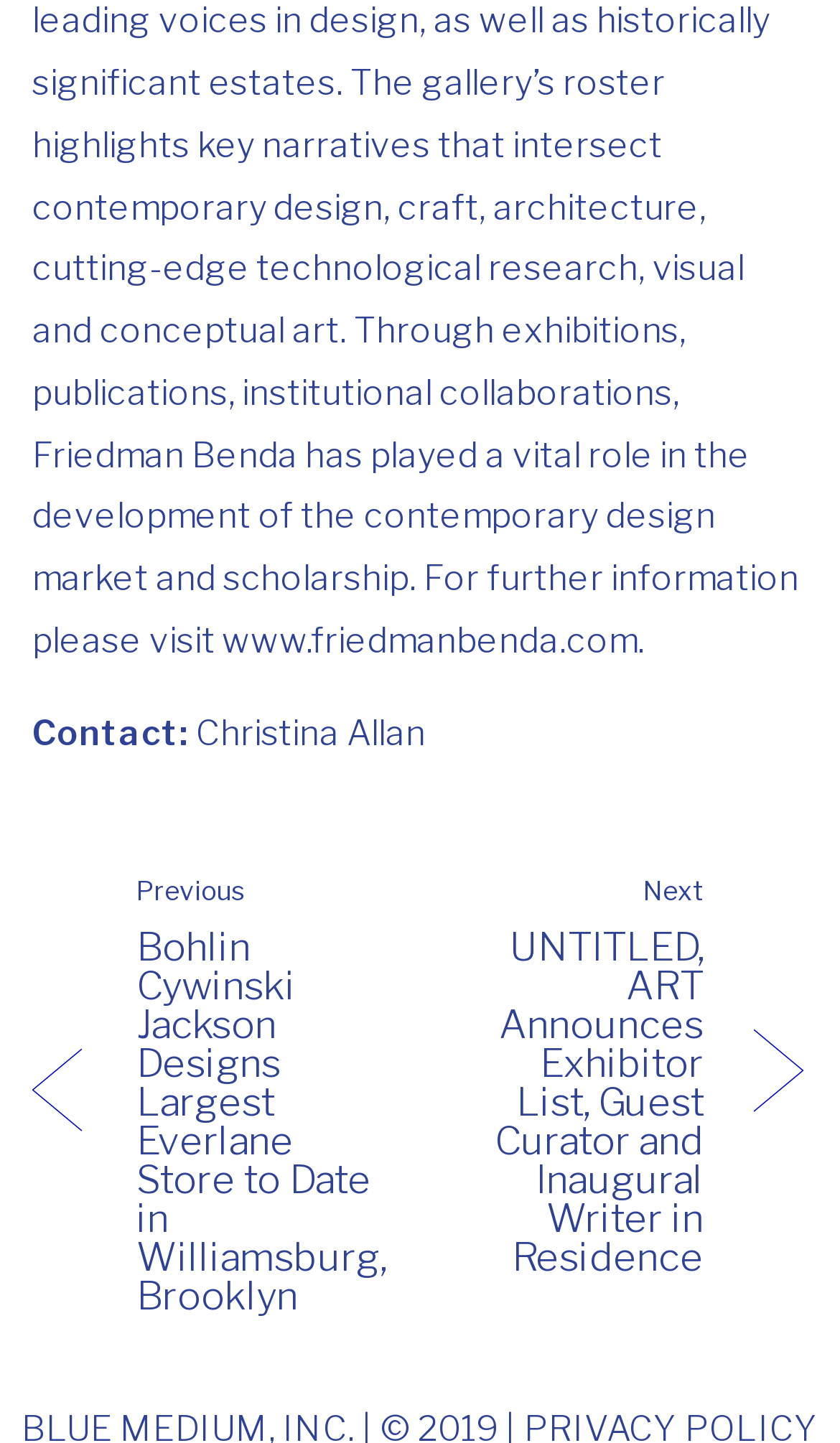Based on the description "Christina Allan", find the bounding box of the specified UI element.

[0.233, 0.494, 0.507, 0.522]